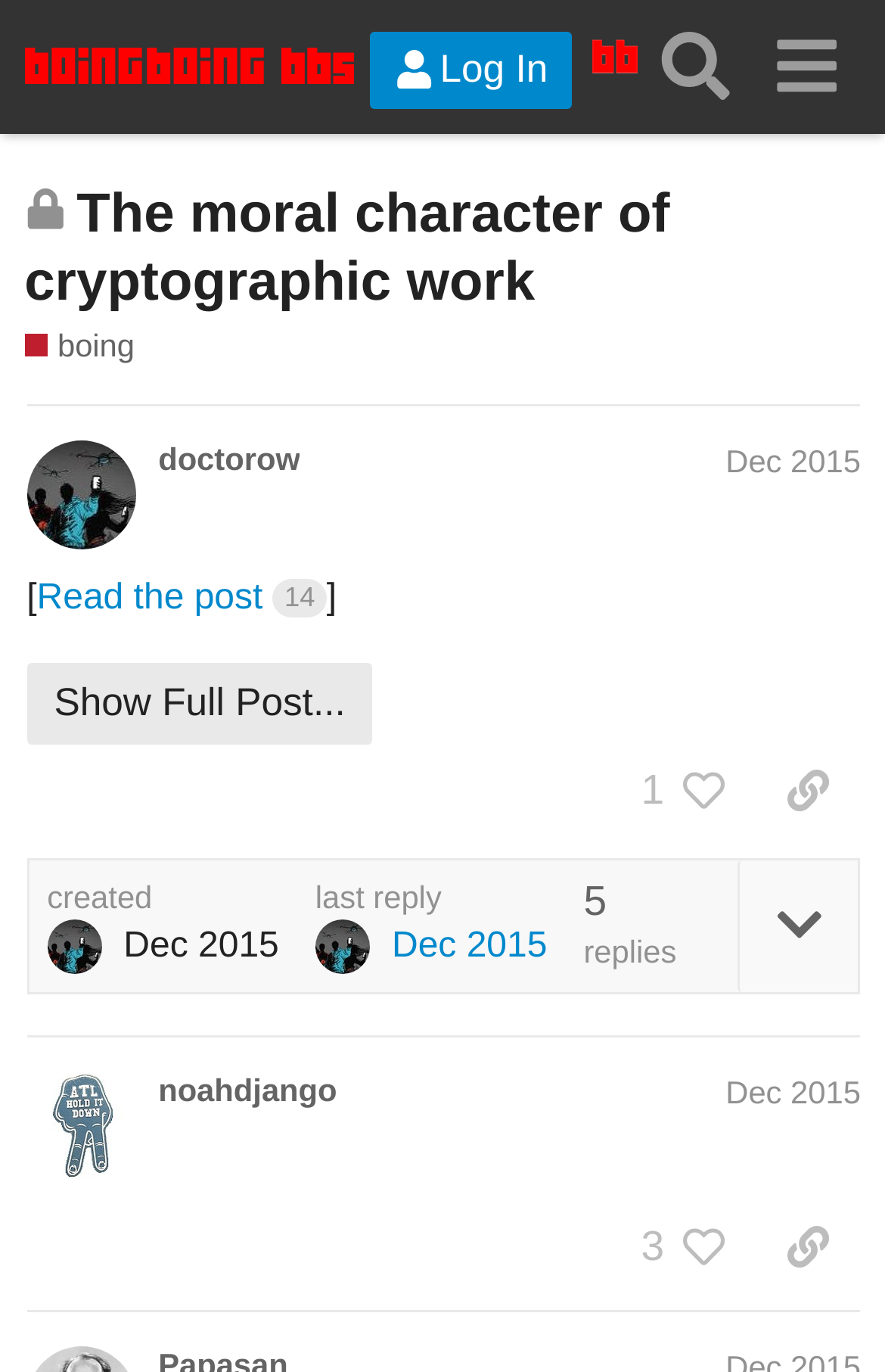Find the bounding box coordinates of the element I should click to carry out the following instruction: "Read the post".

[0.041, 0.422, 0.369, 0.451]